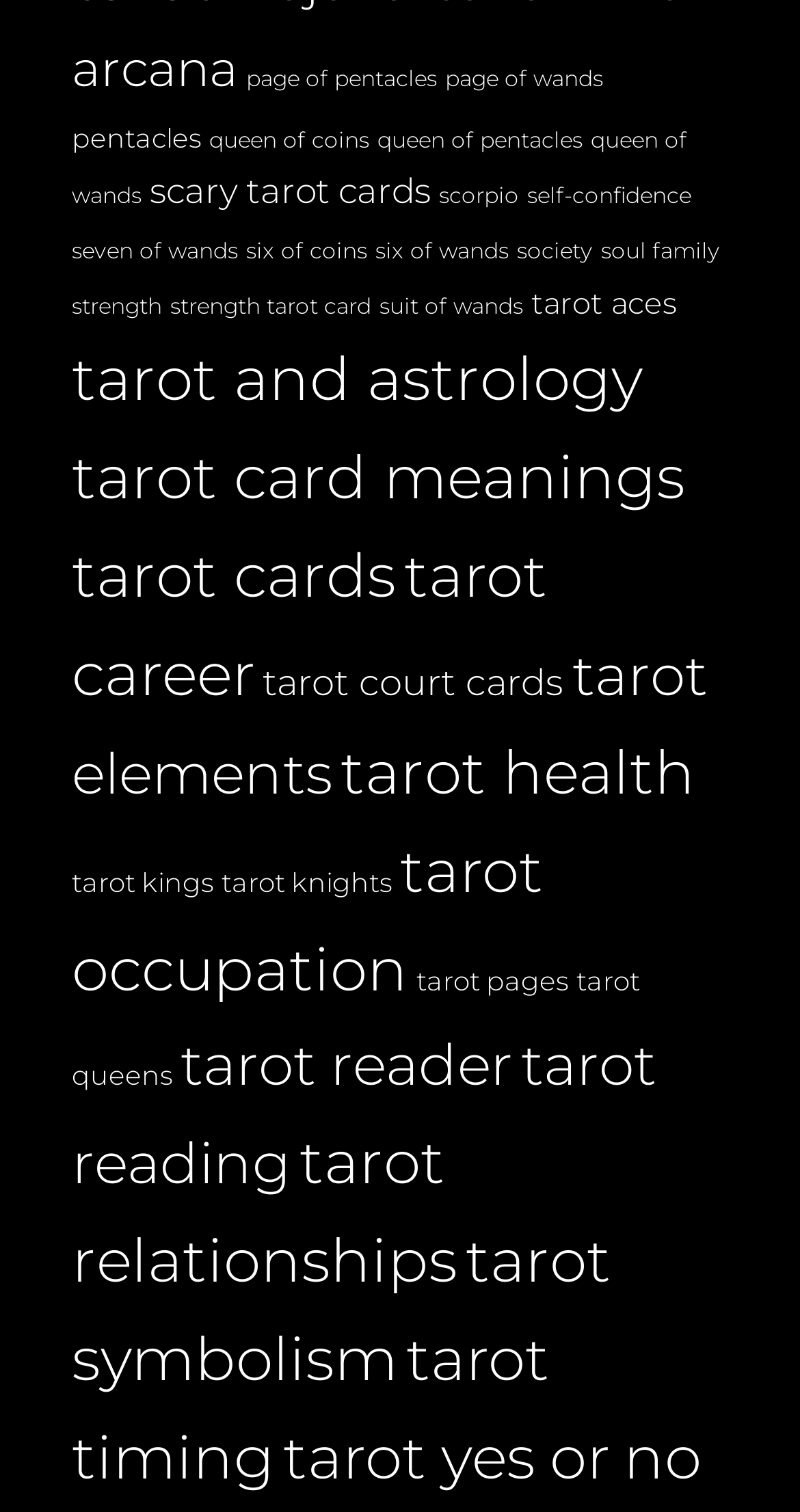Highlight the bounding box coordinates of the element you need to click to perform the following instruction: "learn about tarot card meanings."

[0.09, 0.292, 0.856, 0.339]